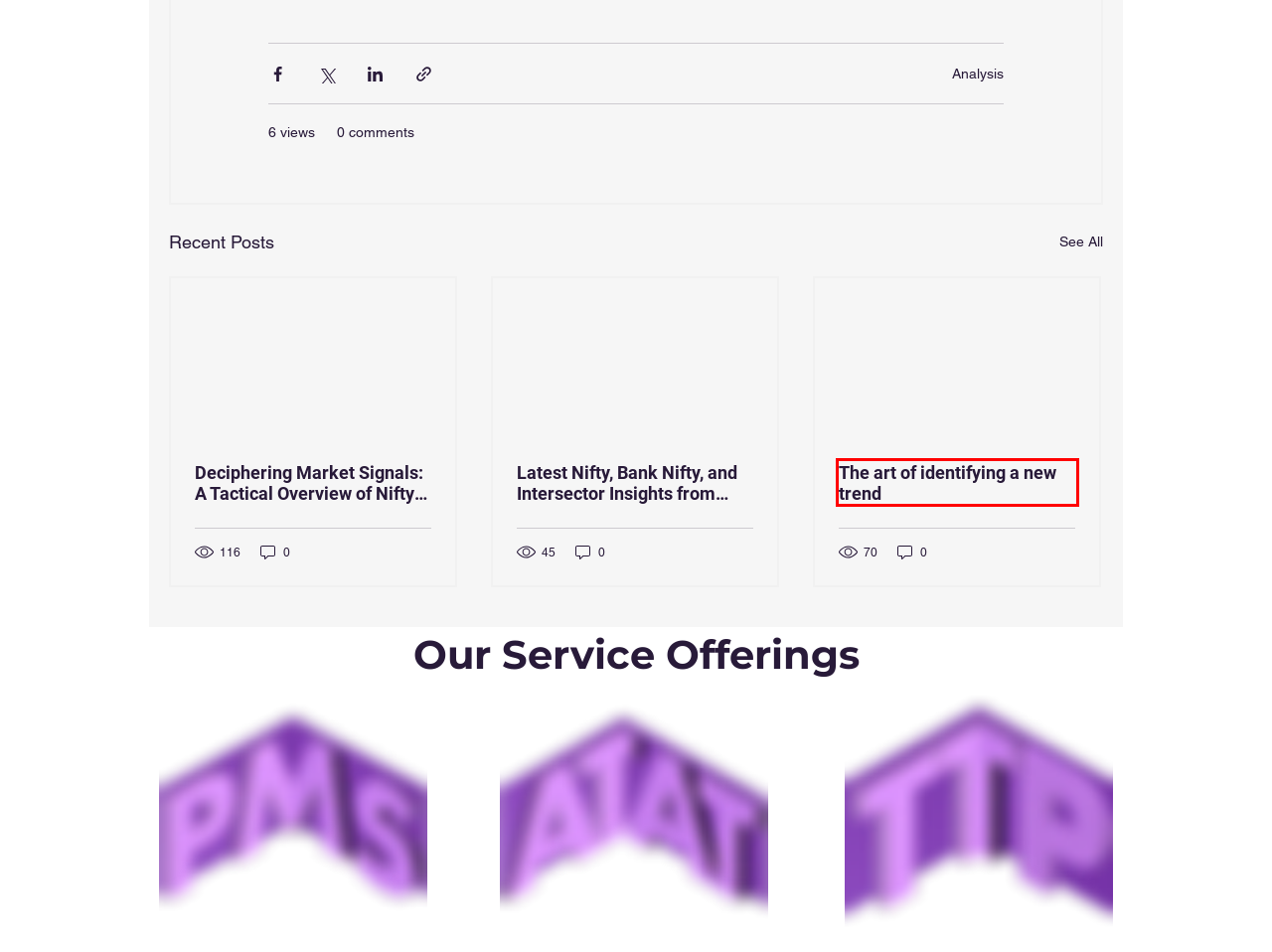You are presented with a screenshot of a webpage with a red bounding box. Select the webpage description that most closely matches the new webpage after clicking the element inside the red bounding box. The options are:
A. Stock Analysis
B. The art of identifying a new trend
C. Charter | Kavita Agrawal CMT CFA | EXP-Invest
D. Stock Case Study
E. Trading Guidance
F. Stock Market Aanlysis
G. Latest Nifty, Bank Nifty, and Intersector Insights from Kavita Agrawal CMT CFA
H. Deciphering Market Signals: A Tactical Overview of Nifty and Bank Nifty

B